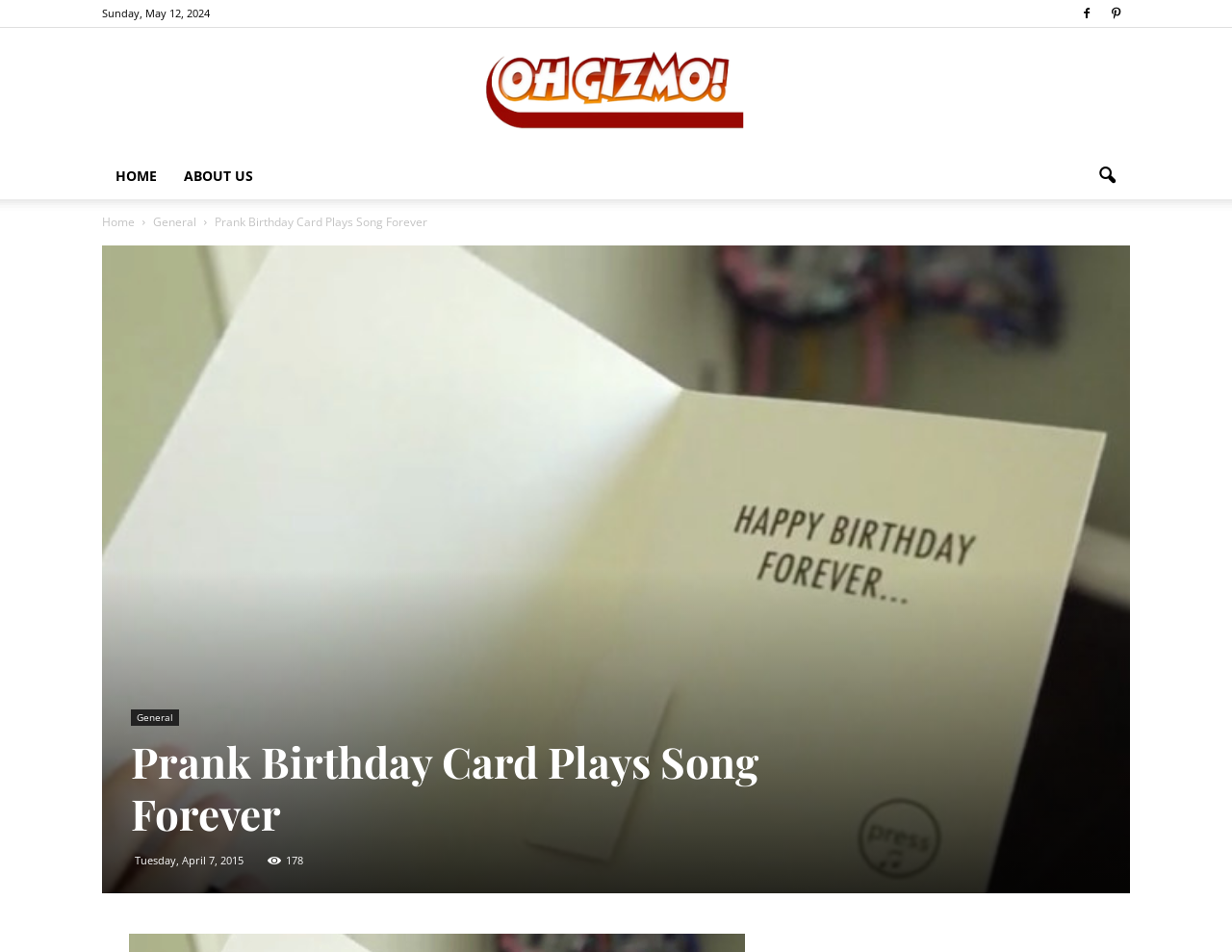Look at the image and answer the question in detail:
What is the date of the latest article?

I found the date of the latest article by looking at the time element at the bottom of the webpage, which contains the text 'Tuesday, April 7, 2015'.